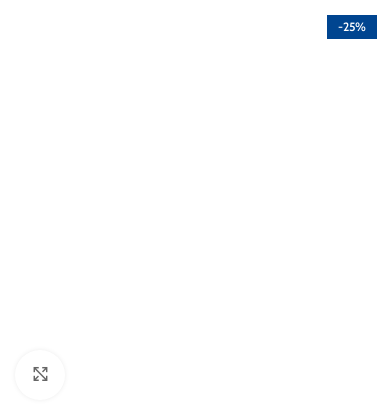Paint a vivid picture with your description of the image.

A vibrant promotional banner featuring a bold, eye-catching discount of "-25%," indicating a special offer on select items. The background is designed to draw attention, making it ideal for encouraging shoppers to explore deals on products at Omez 40, a daily pharmacy store. Positioned prominently, the banner is likely aimed at boosting customer engagement and sales during promotional events, enticing visitors to take advantage of the limited-time offer while navigating the store's offerings. This image captures the essence of promotional marketing, emphasizing savings and value for customers.